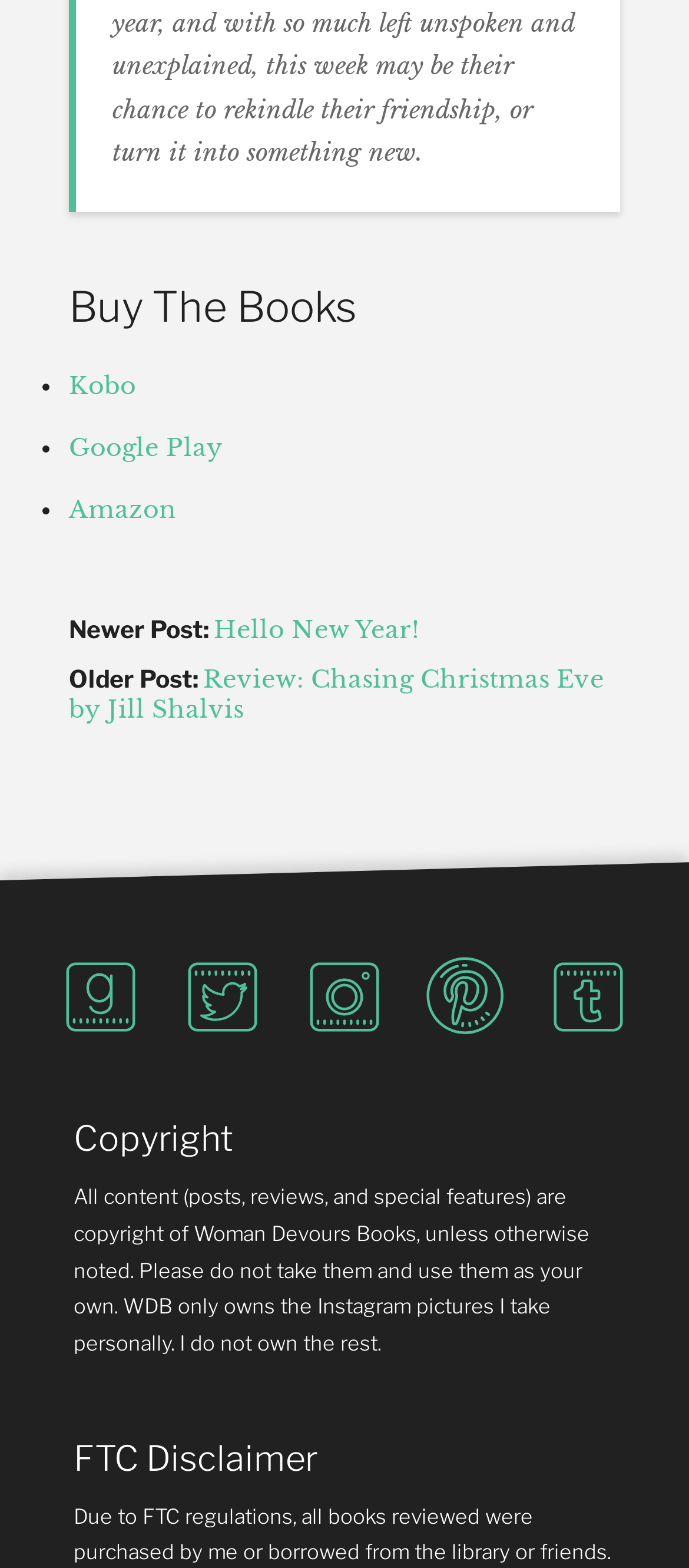What is the copyright policy of the website?
Provide a concise answer using a single word or phrase based on the image.

All content is copyright of Woman Devours Books